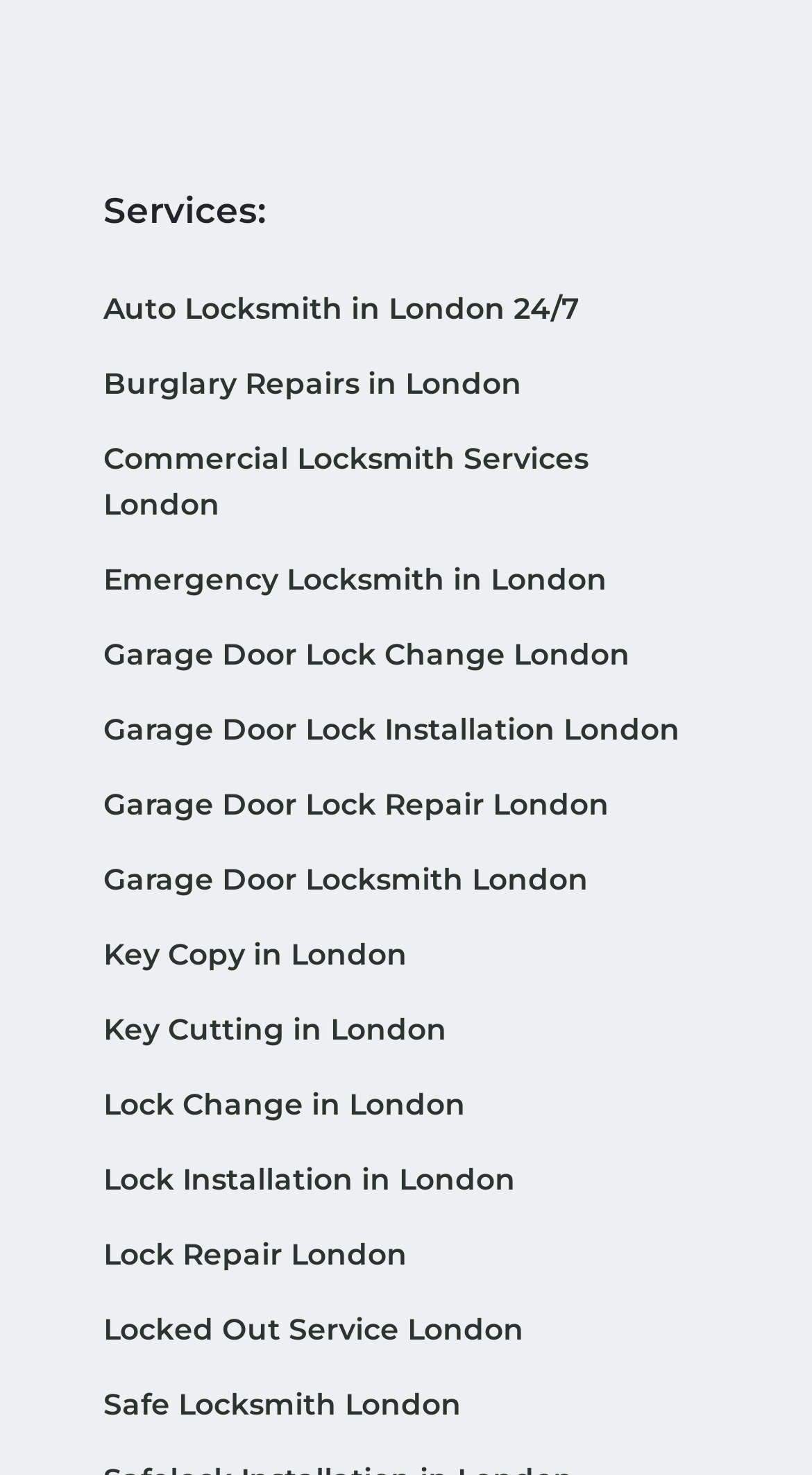Please answer the following question using a single word or phrase: How many services are listed?

15